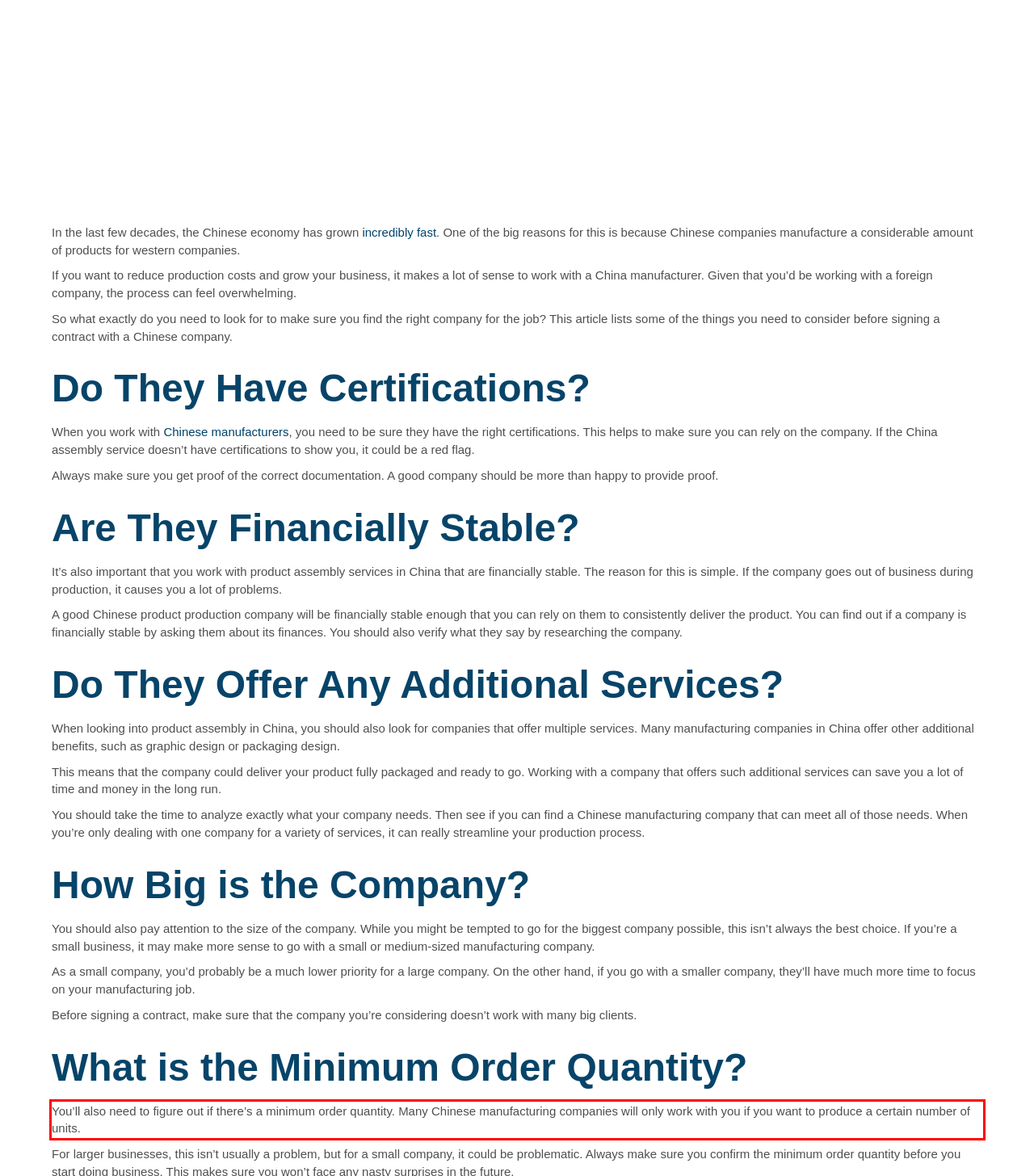Please look at the webpage screenshot and extract the text enclosed by the red bounding box.

You’ll also need to figure out if there’s a minimum order quantity. Many Chinese manufacturing companies will only work with you if you want to produce a certain number of units.